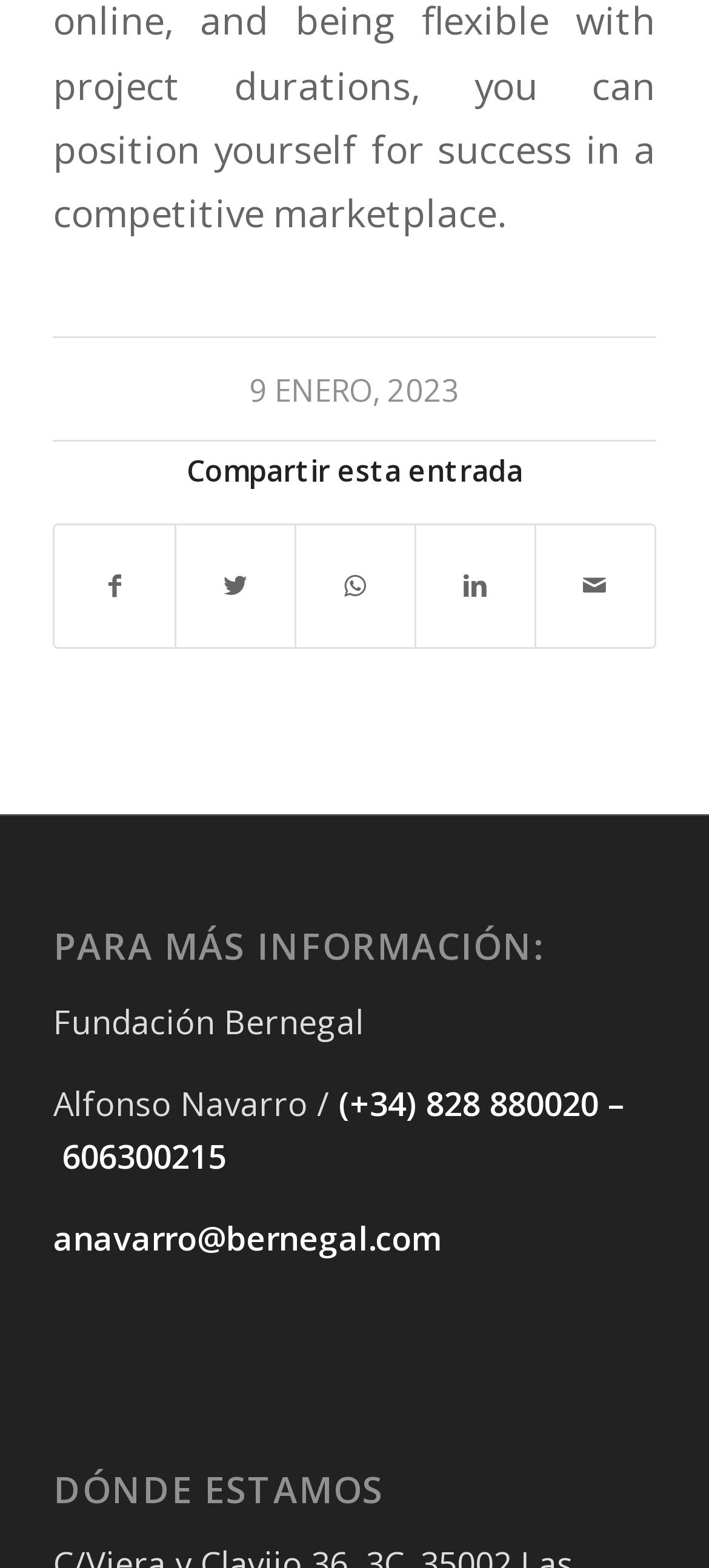What is the email address of Alfonso Navarro?
Please provide a detailed answer to the question.

The email address of Alfonso Navarro can be found in the section 'PARA MÁS INFORMACIÓN:', where it is displayed as 'anavarro@bernegal.com'.